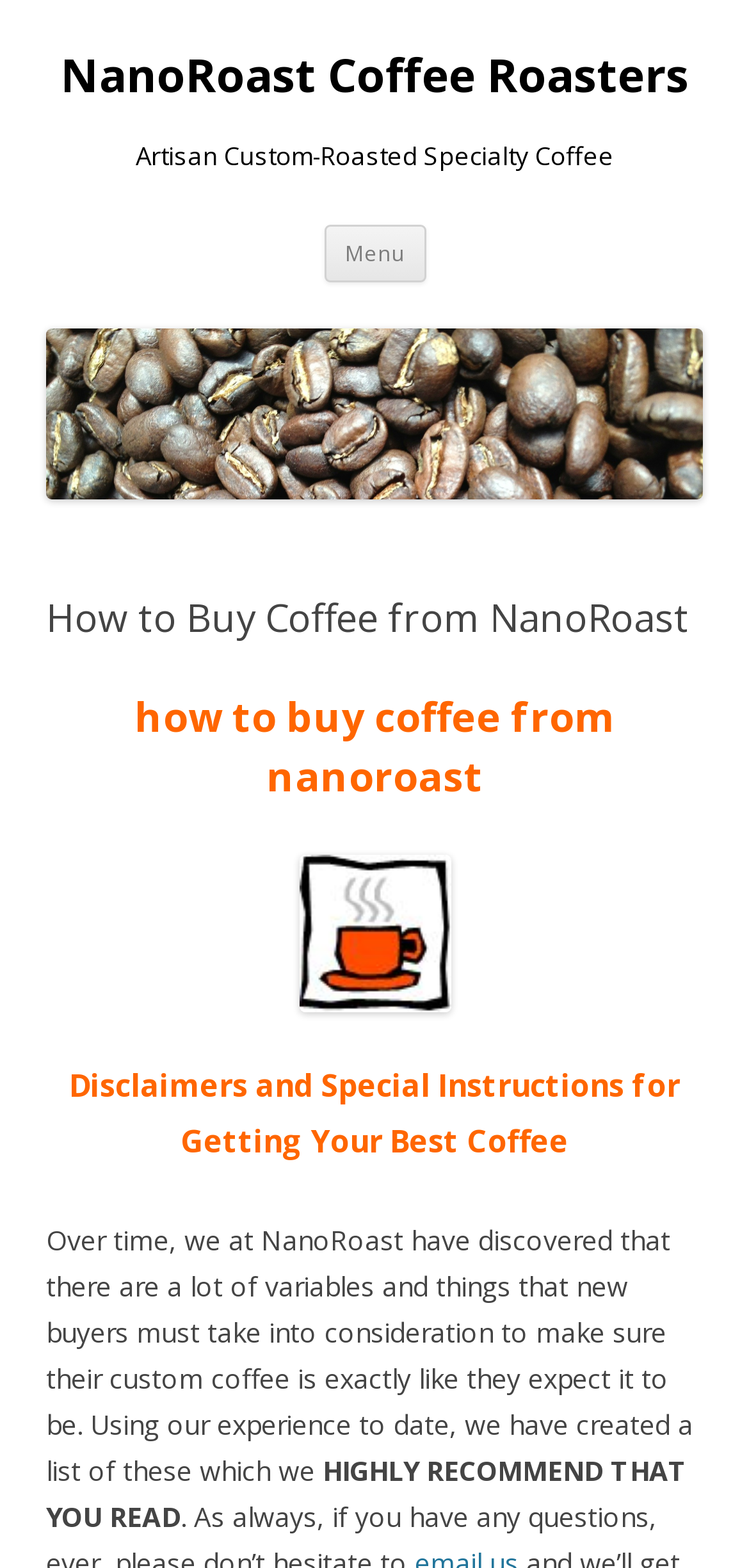Locate the bounding box of the UI element described by: "NanoRoast Coffee Roasters" in the given webpage screenshot.

[0.081, 0.029, 0.919, 0.067]